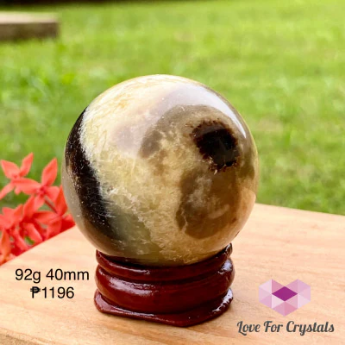Look at the image and give a detailed response to the following question: What is the price of the Septarian Dragon Stone Sphere?

The price of the Septarian Dragon Stone Sphere is indicated in the caption as ₱1196, which is the amount of money required to purchase the sphere.